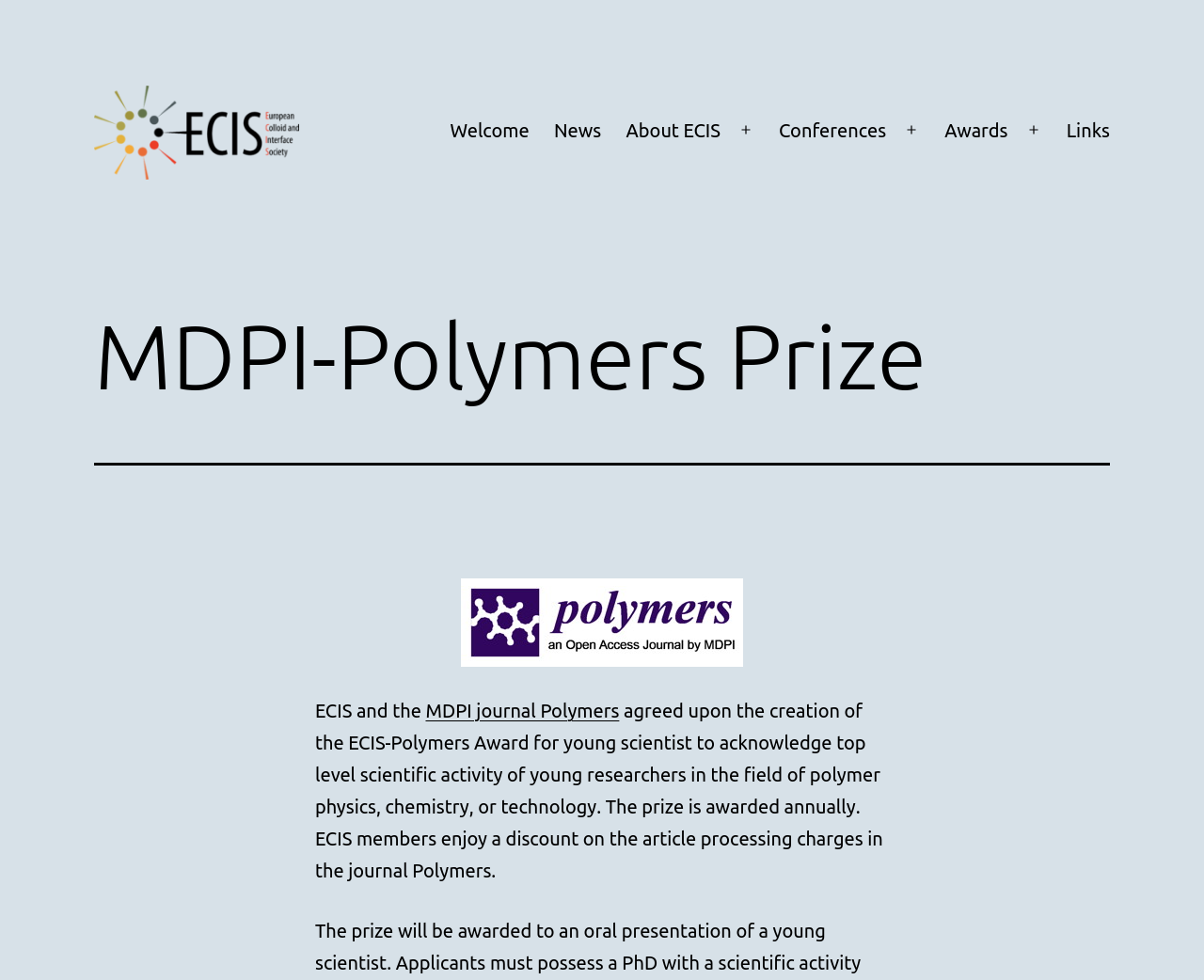What is the name of the prize?
Using the image, give a concise answer in the form of a single word or short phrase.

MDPI-Polymers Prize